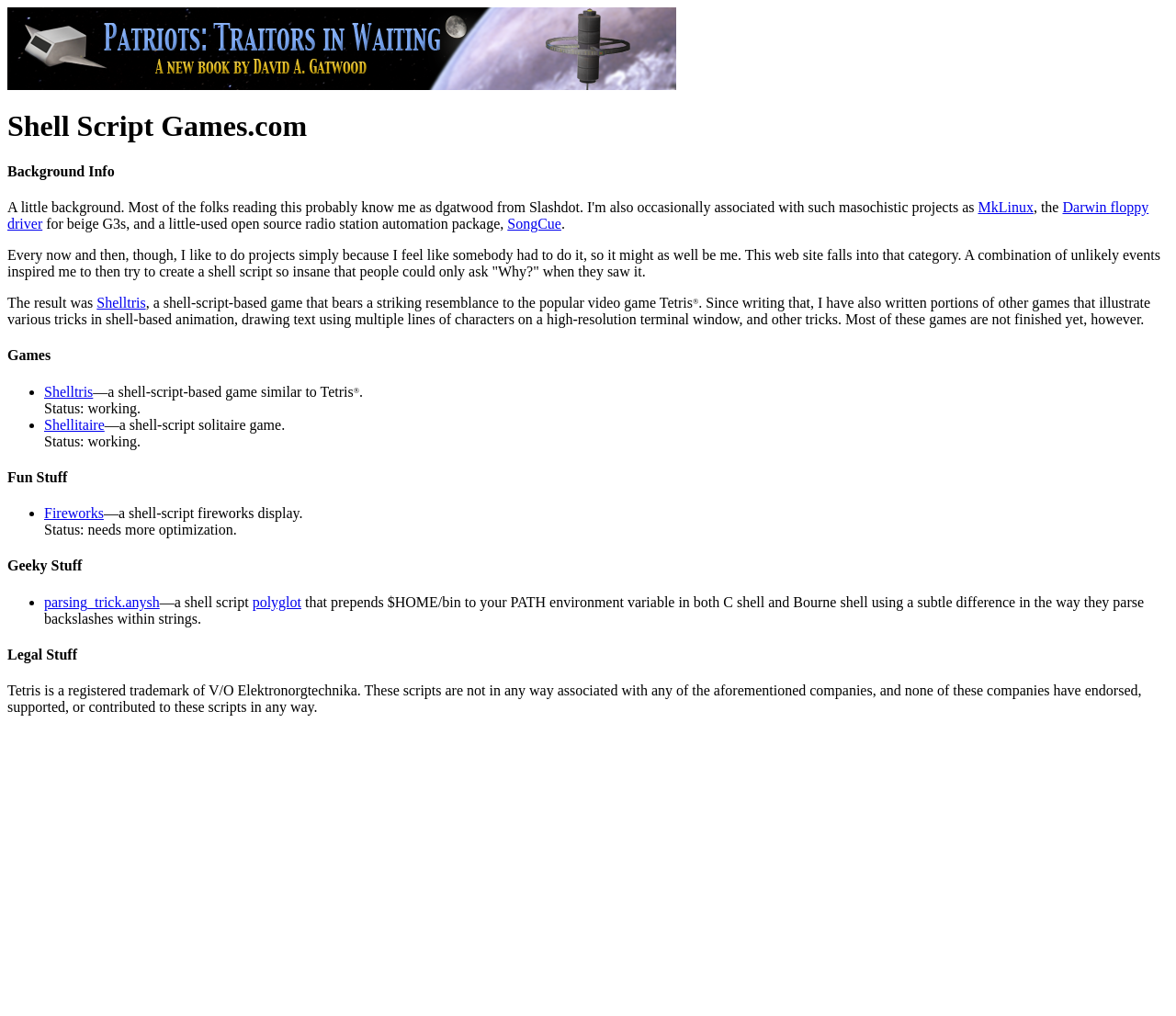Specify the bounding box coordinates of the area to click in order to execute this command: 'Read about the Shell Script Games background info'. The coordinates should consist of four float numbers ranging from 0 to 1, and should be formatted as [left, top, right, bottom].

[0.006, 0.161, 0.994, 0.177]